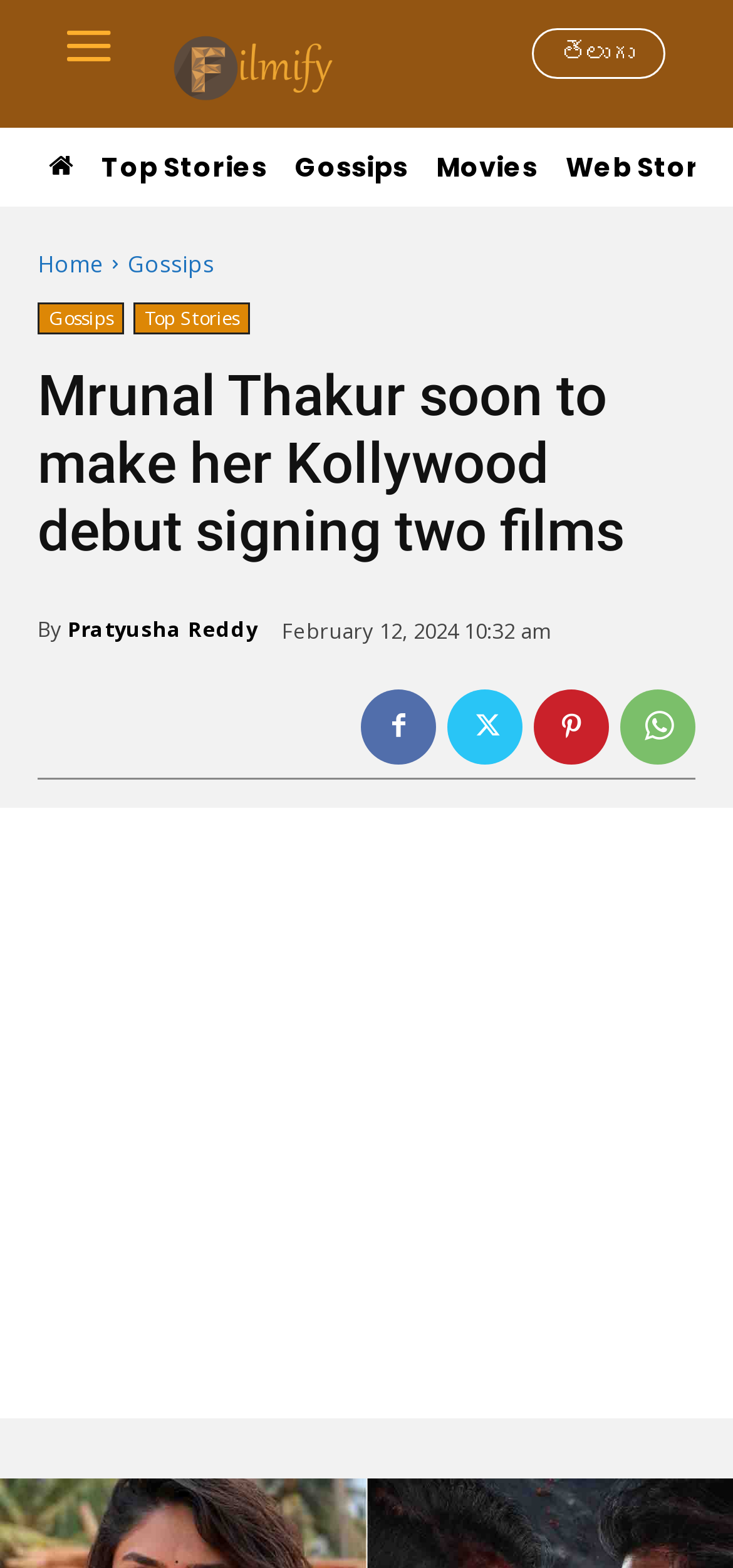When was the article published?
Please provide a detailed and thorough answer to the question.

The webpage contains a time element with the text 'February 12, 2024 10:32 am', which indicates the publication date and time of the article.